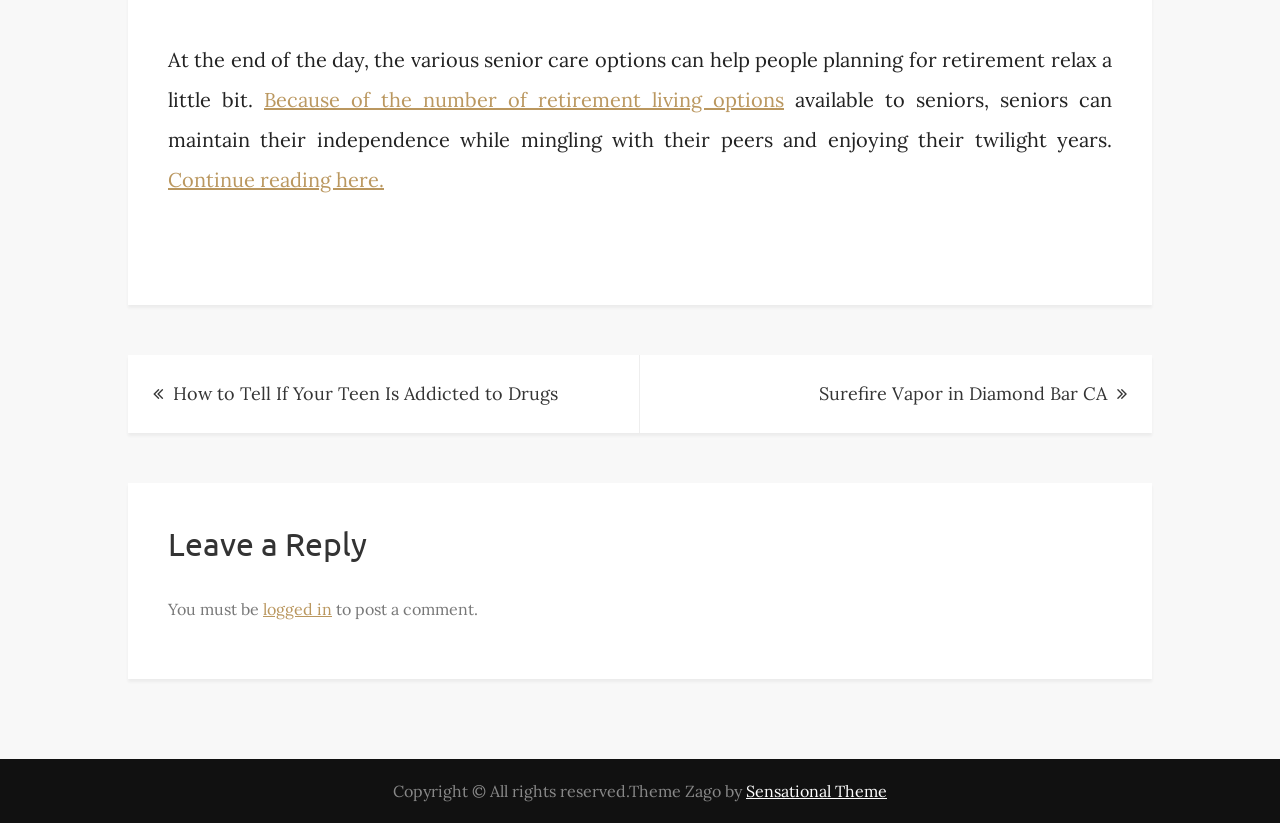Who is the theme author?
Please answer the question with a detailed and comprehensive explanation.

The theme author is mentioned in the static text 'Copyright © All rights reserved.Theme Zago by' and the link 'Sensational Theme' at the bottom of the page.